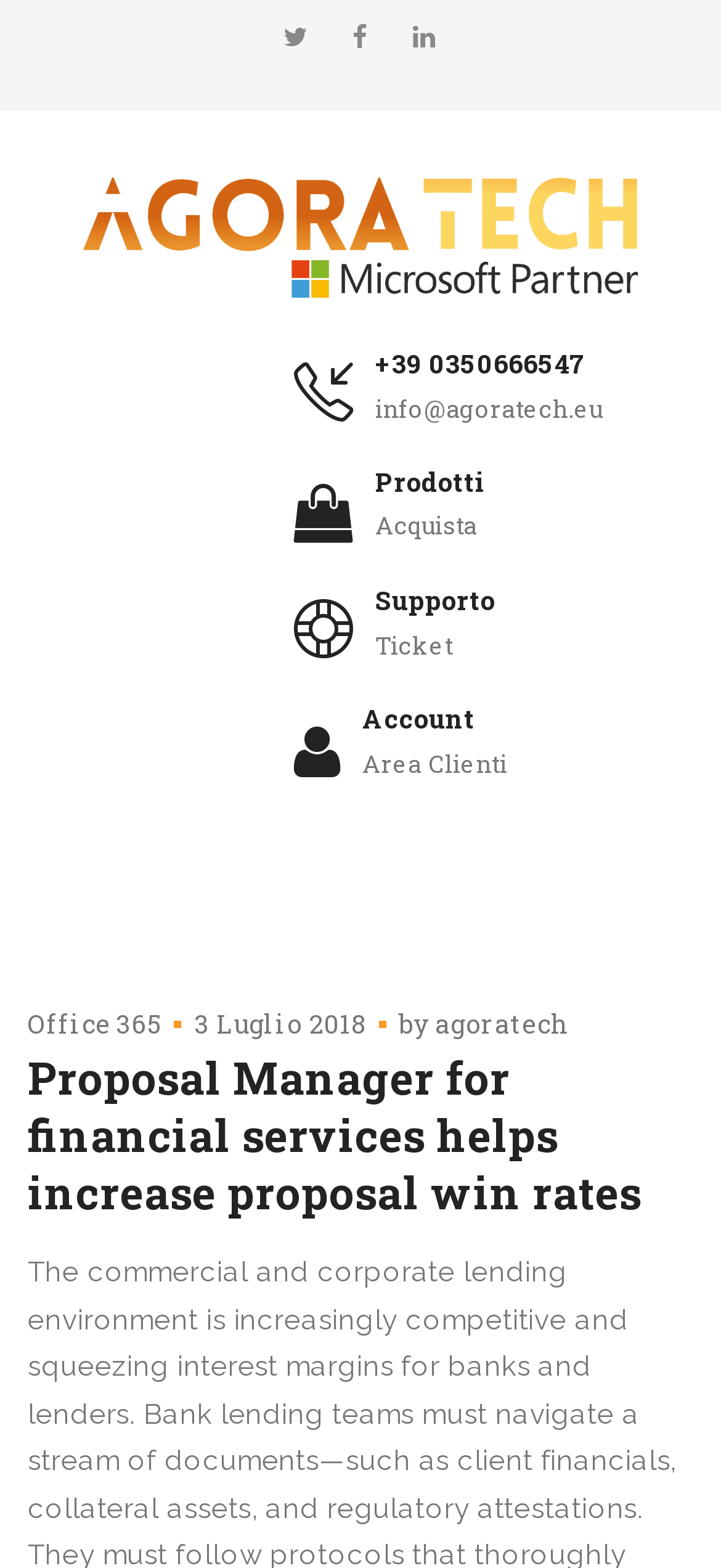Find the bounding box coordinates for the HTML element described as: "Office 365". The coordinates should consist of four float values between 0 and 1, i.e., [left, top, right, bottom].

[0.038, 0.641, 0.226, 0.663]